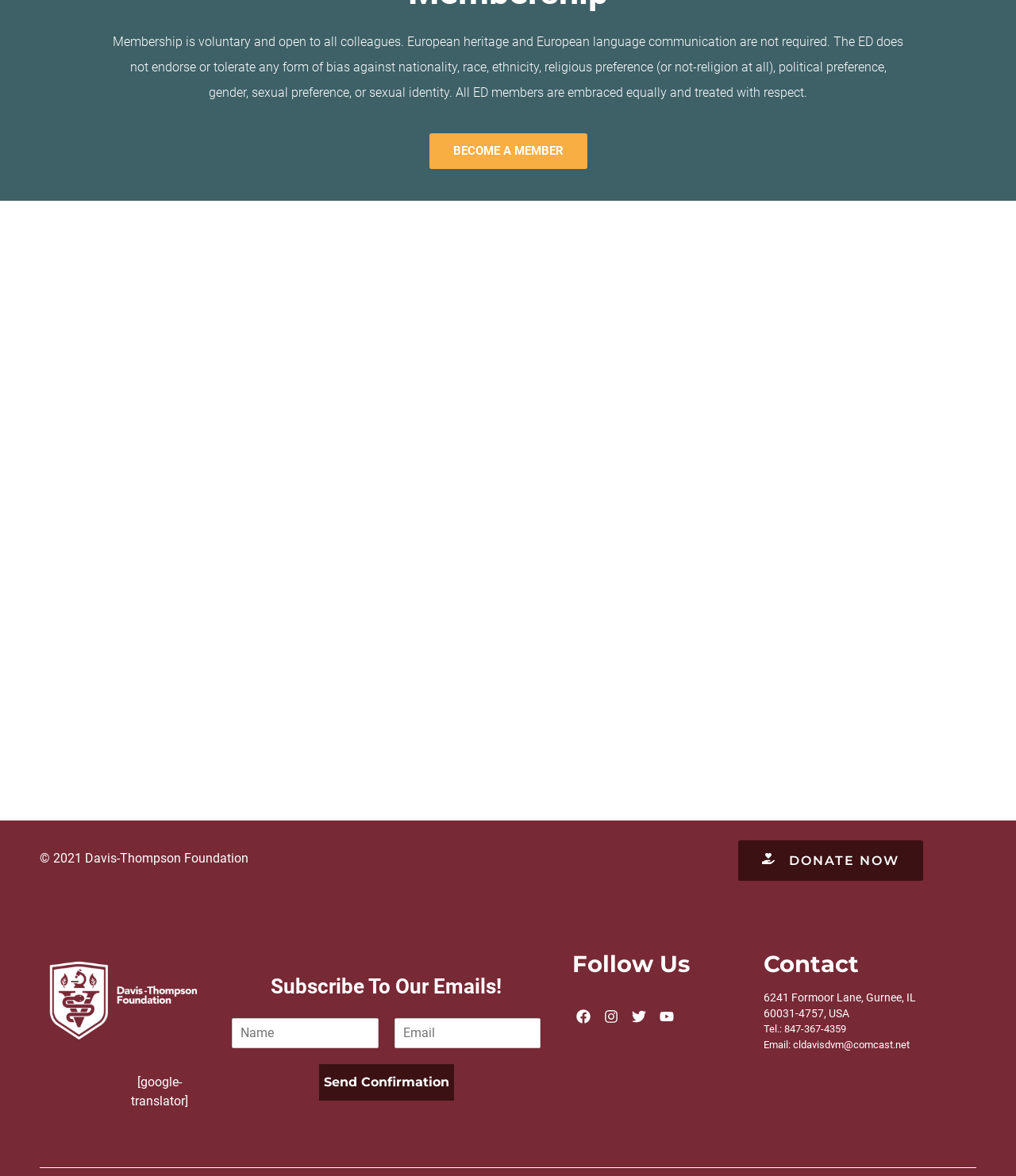Locate the bounding box coordinates of the region to be clicked to comply with the following instruction: "Click the Send Confirmation button". The coordinates must be four float numbers between 0 and 1, in the form [left, top, right, bottom].

[0.314, 0.905, 0.447, 0.936]